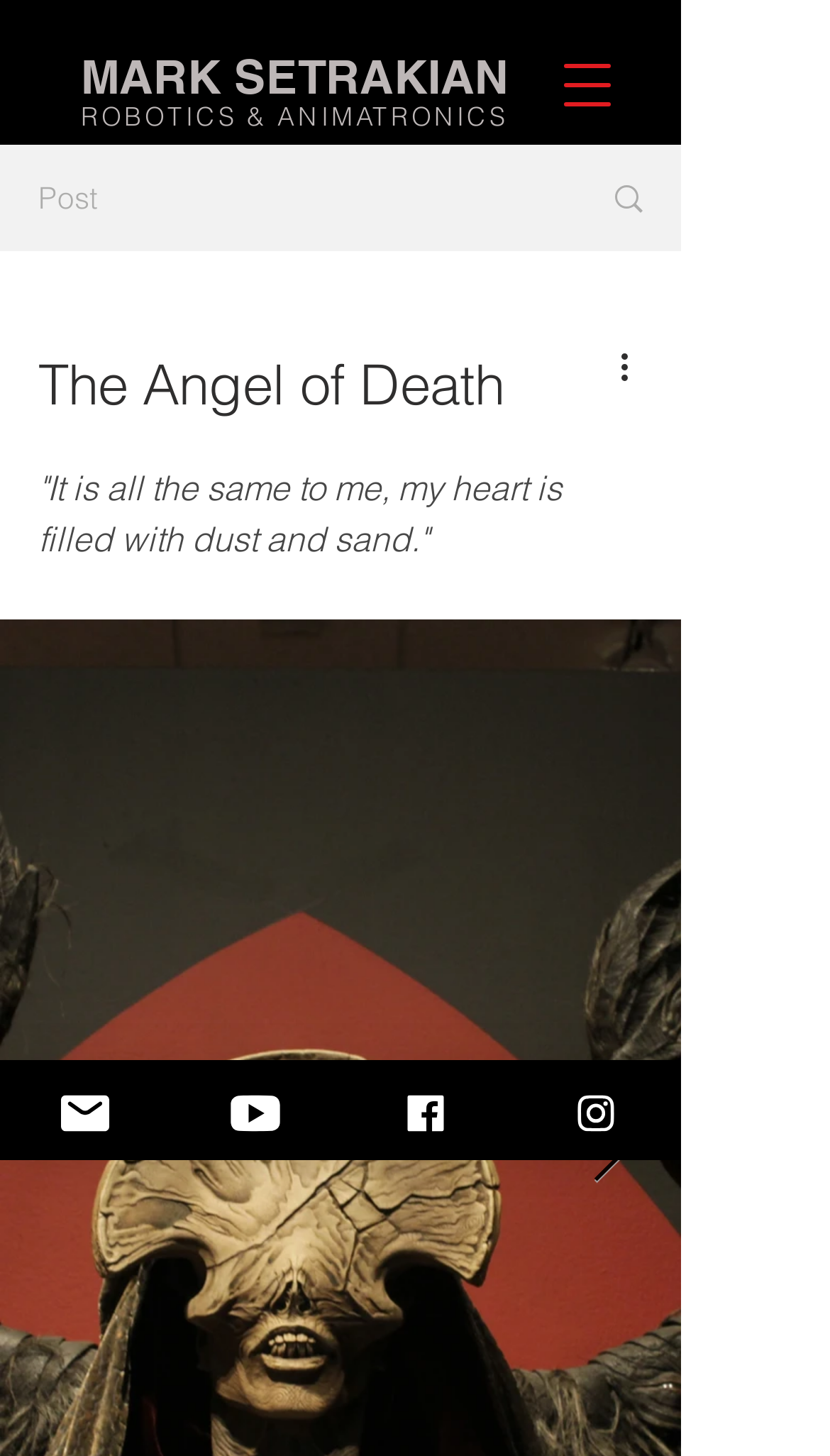What is the purpose of the button 'Open navigation menu'?
Please answer the question with as much detail and depth as you can.

The answer can be found by looking at the button element 'Open navigation menu' which has a property 'hasPopup: dialog', indicating that it is used to open a dialog.